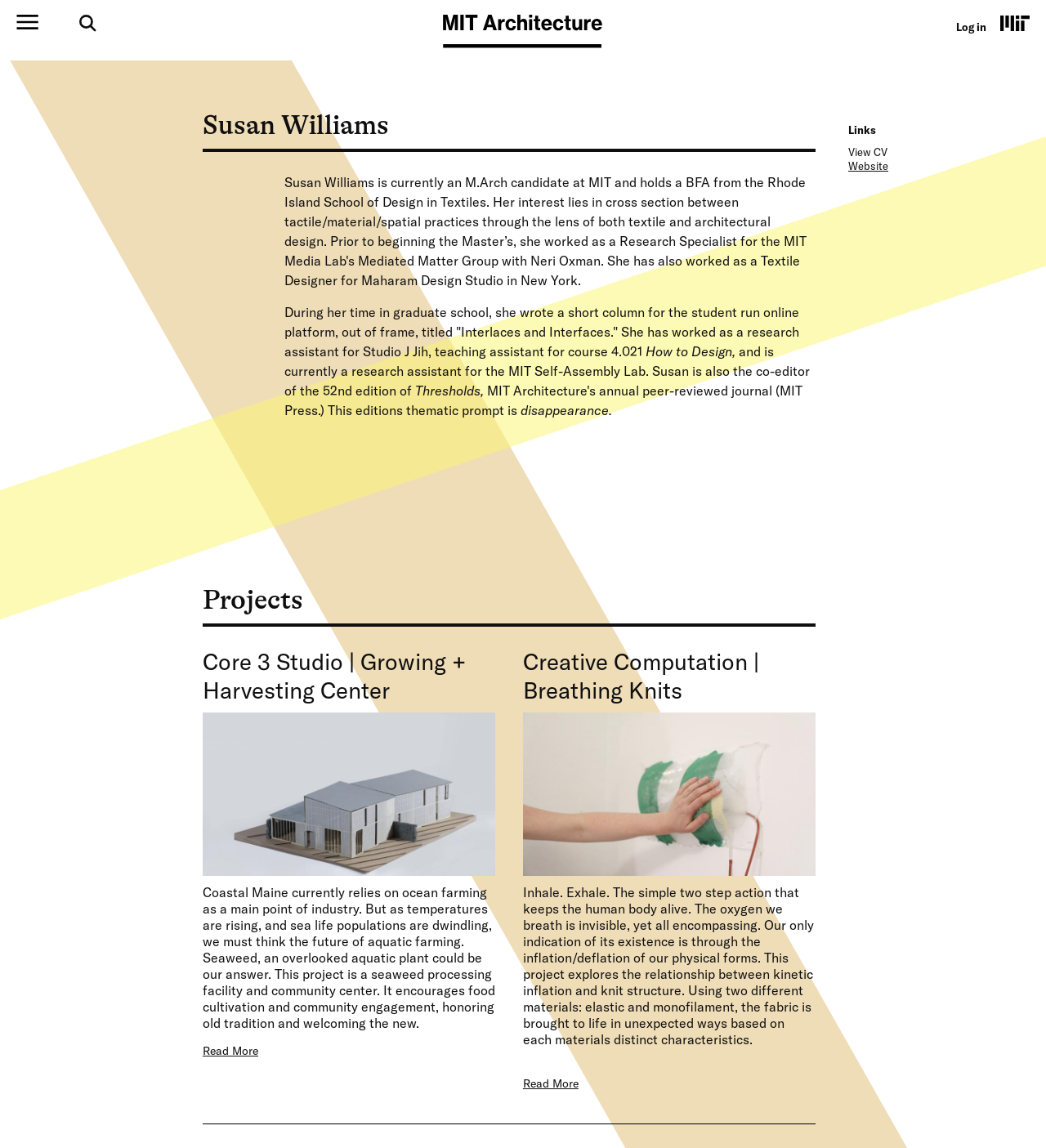Using the webpage screenshot, find the UI element described by Creative Computation | Breathing Knits. Provide the bounding box coordinates in the format (top-left x, top-left y, bottom-right x, bottom-right y), ensuring all values are floating point numbers between 0 and 1.

[0.5, 0.564, 0.726, 0.613]